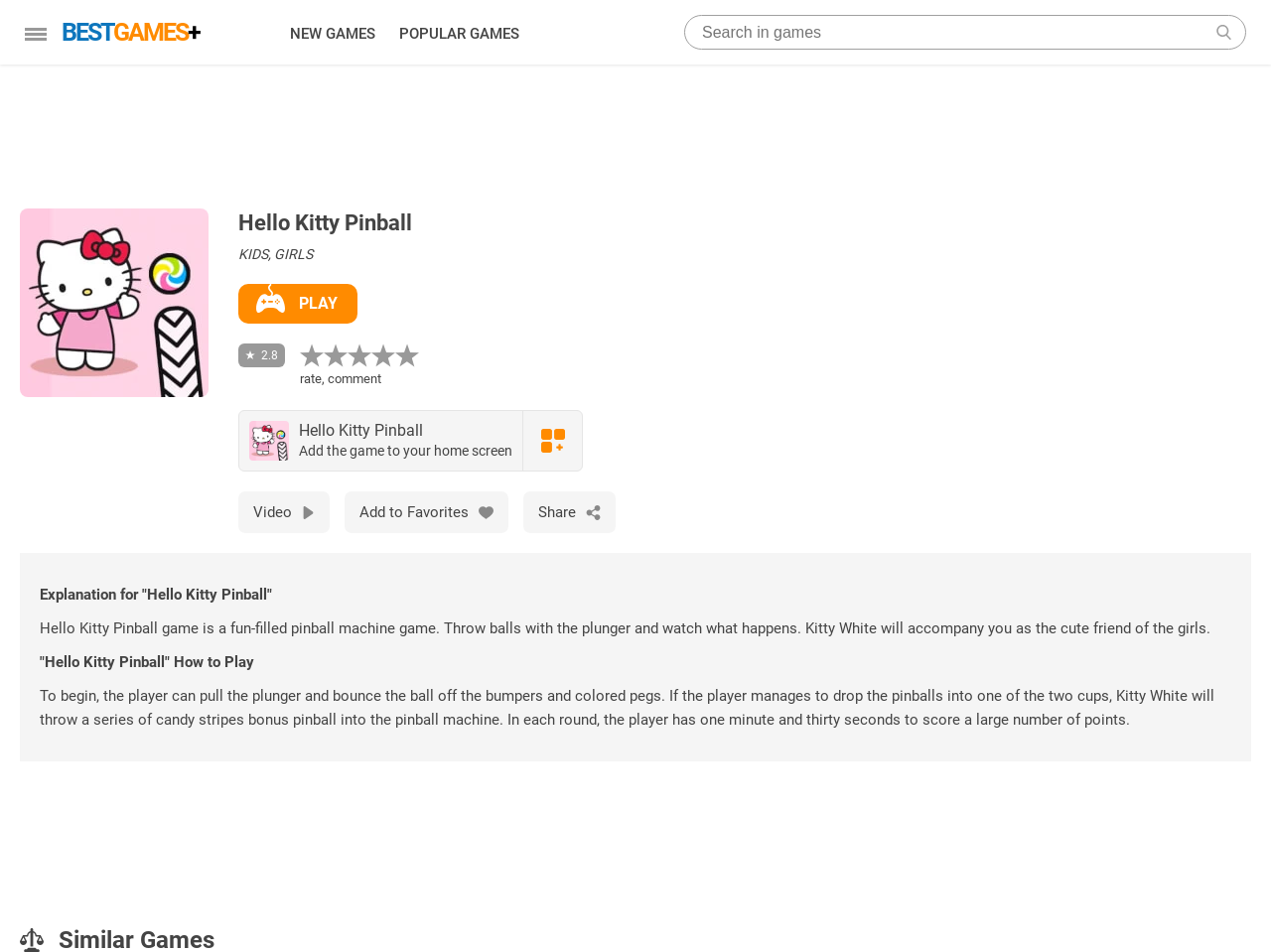Please answer the following question using a single word or phrase: 
What is the name of the game?

Hello Kitty Pinball